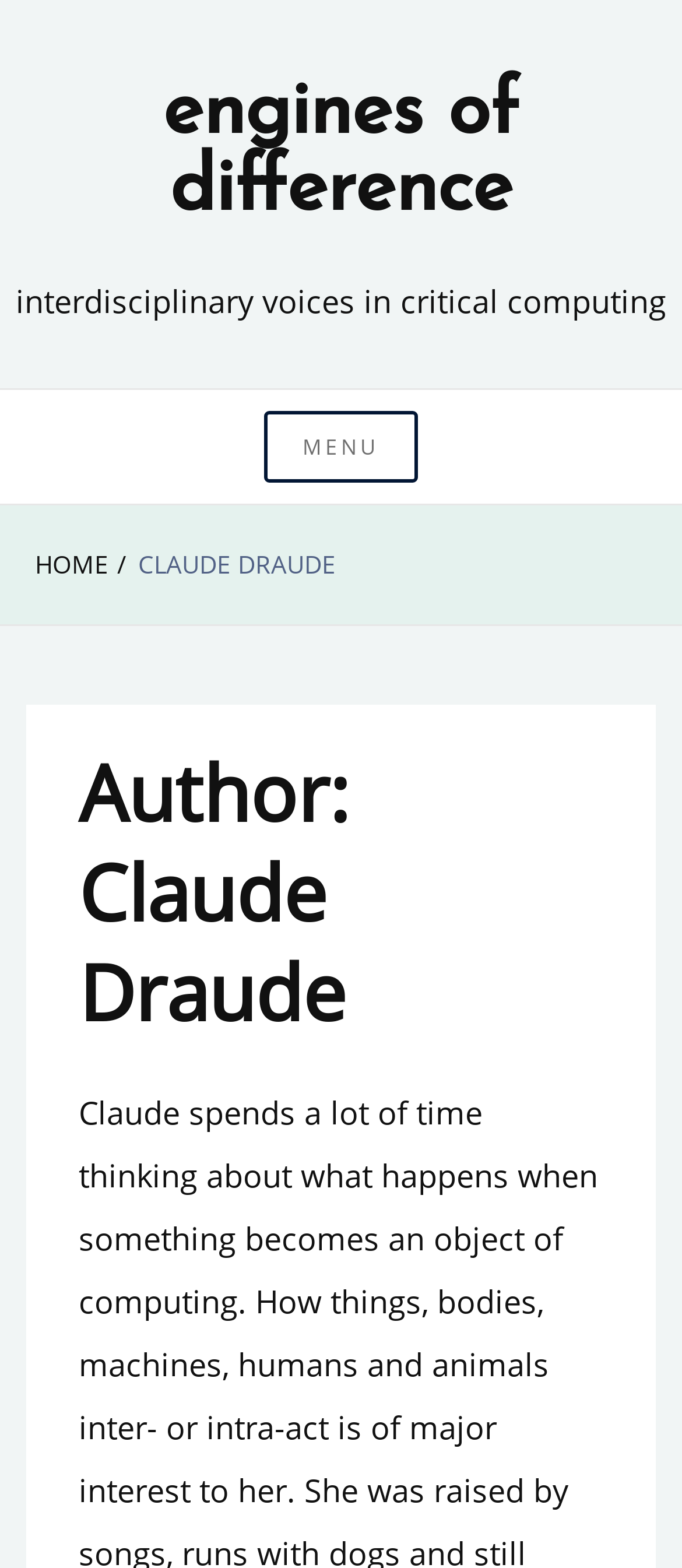Is the menu expanded?
Give a detailed explanation using the information visible in the image.

I checked the button element with the text 'MENU' and found that its 'expanded' property is set to 'False', which means the menu is not expanded.